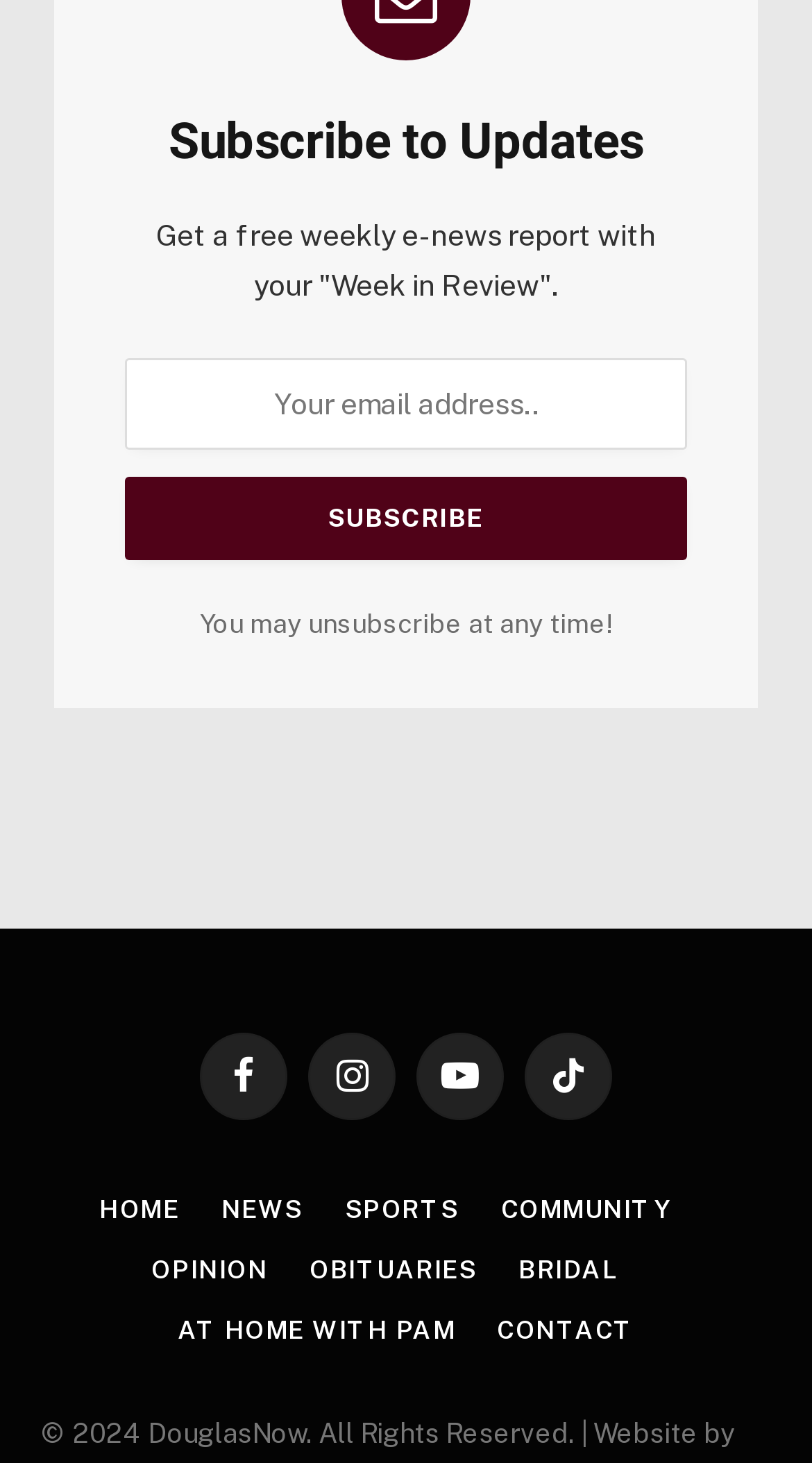Answer the question with a brief word or phrase:
What is the function of the 'Subscribe' button?

Subscribe to updates